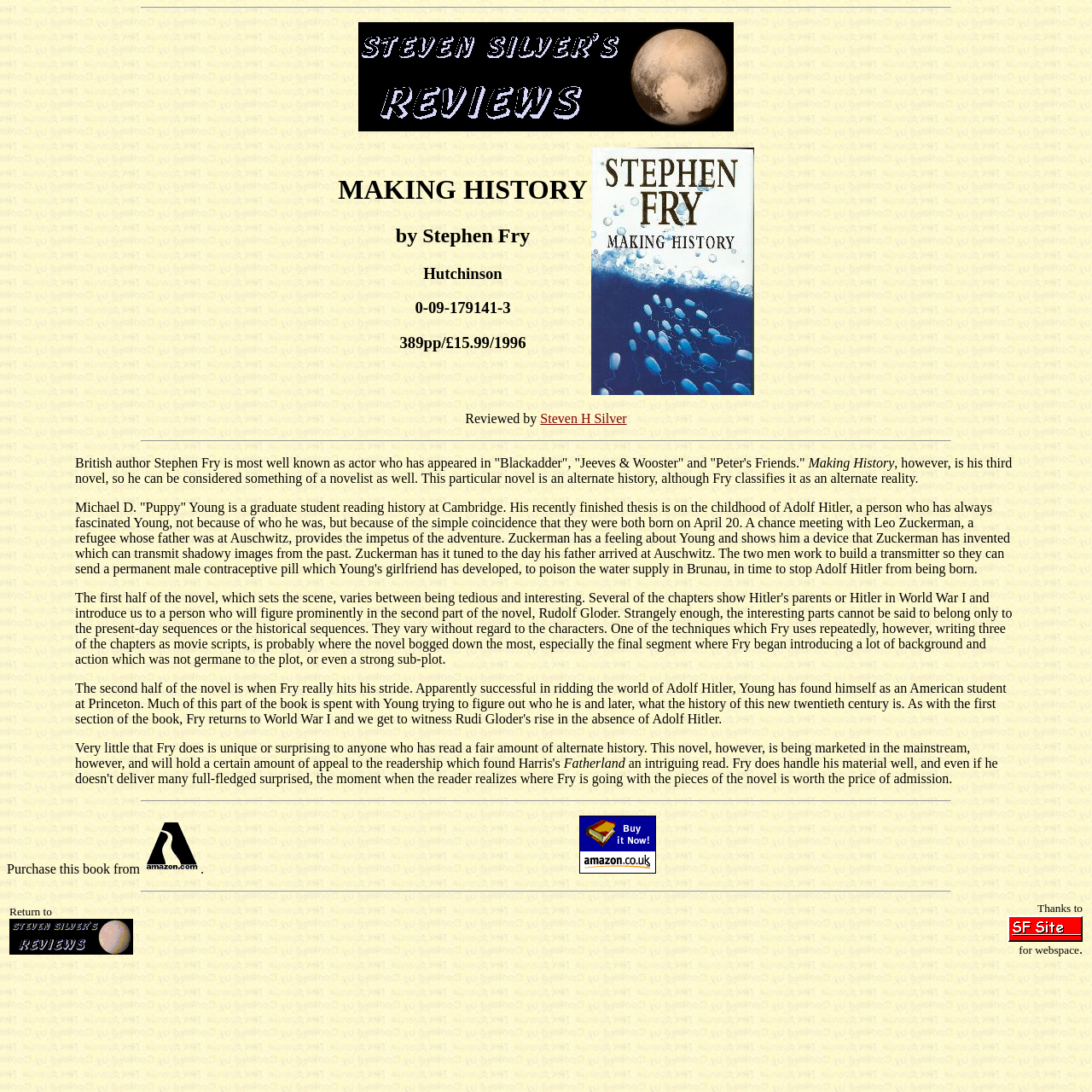Illustrate the webpage's structure and main components comprehensively.

The webpage is about Stephen Fry's novel "Making History". At the top, there is a horizontal separator, followed by an image. Below the image, there is a table with two rows. The first row contains a table cell with a heading that displays the book's title, author, publisher, and publication details. The second row has two table cells, one with an image and the other empty.

Below the table, there is a horizontal separator, followed by a blockquote section that contains a review of the book. The review is divided into four paragraphs, each with a blockquote element. The first paragraph introduces the author, Stephen Fry, and his novel. The second paragraph describes the plot of the novel, which involves a graduate student who discovers a way to prevent Adolf Hitler's birth. The third and fourth paragraphs continue the plot description.

After the blockquote section, there is another horizontal separator, followed by a section that allows users to purchase the book from Amazon. This section contains a link to Amazon Books, accompanied by an image of the Amazon logo.

At the bottom of the page, there is a horizontal separator, followed by a table with a single row. The row contains three table cells, one with a link to return to a previous page, one empty, and one with a link to SF Site, which provided webspace for the page.